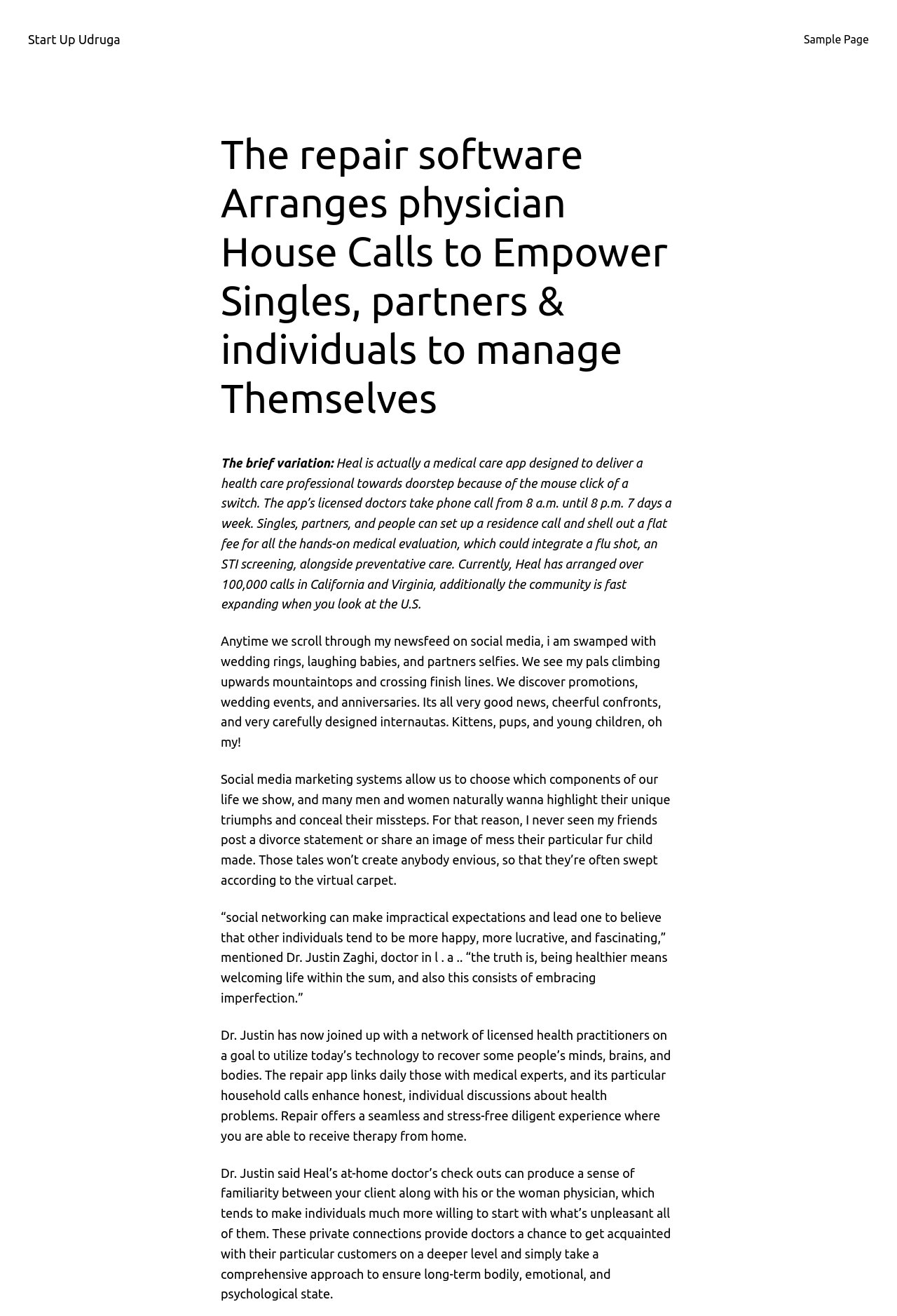What is the goal of Dr. Justin and the network of licensed healthcare practitioners?
Please answer the question with a detailed and comprehensive explanation.

Dr. Justin has joined a network of licensed healthcare practitioners with the goal of using today's technology to recover people's minds, brains, and bodies. They aim to provide a seamless and stress-free patient experience where users can receive therapy from the comfort of their own homes.